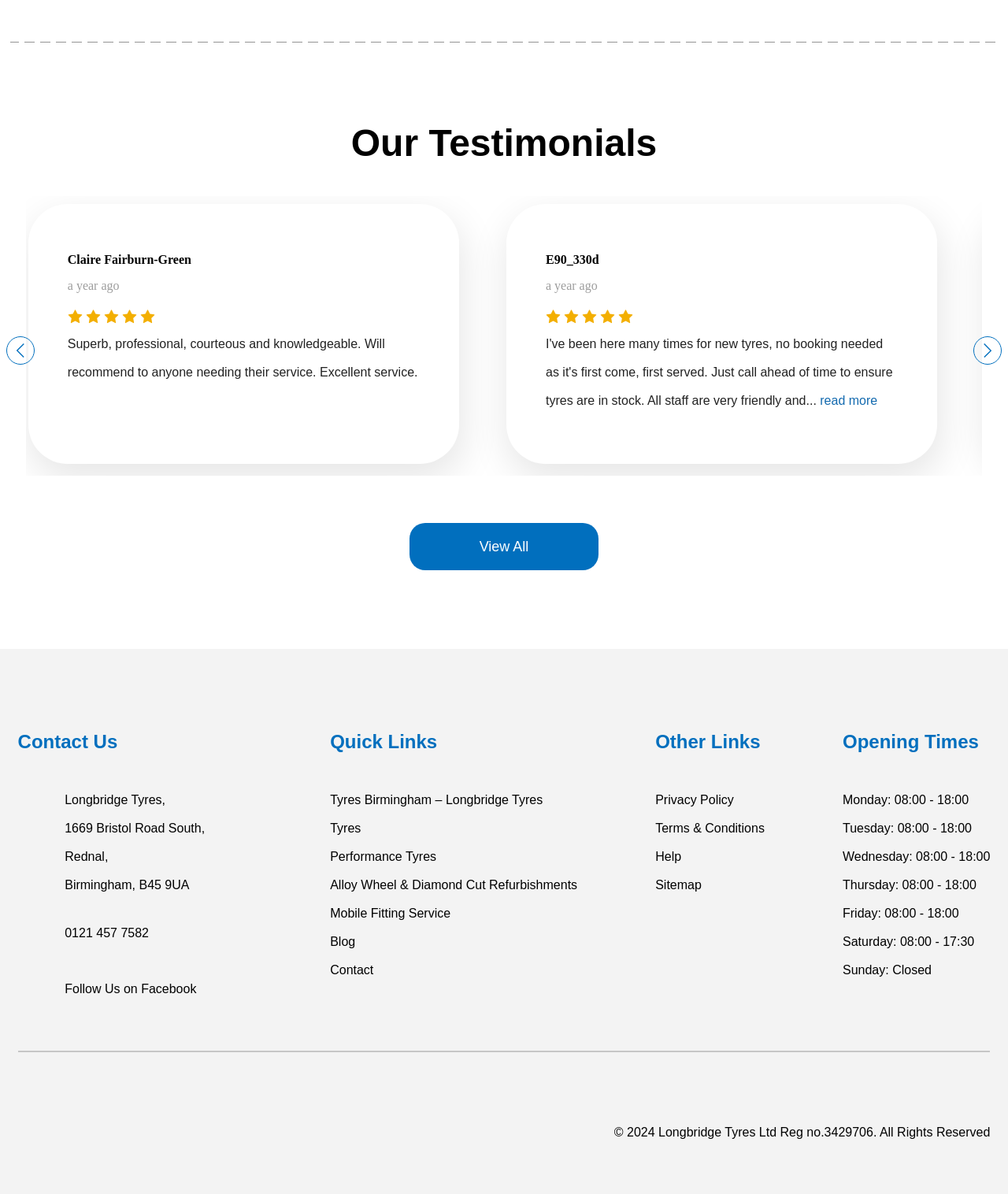Pinpoint the bounding box coordinates of the area that must be clicked to complete this instruction: "View all testimonials".

[0.406, 0.438, 0.594, 0.478]